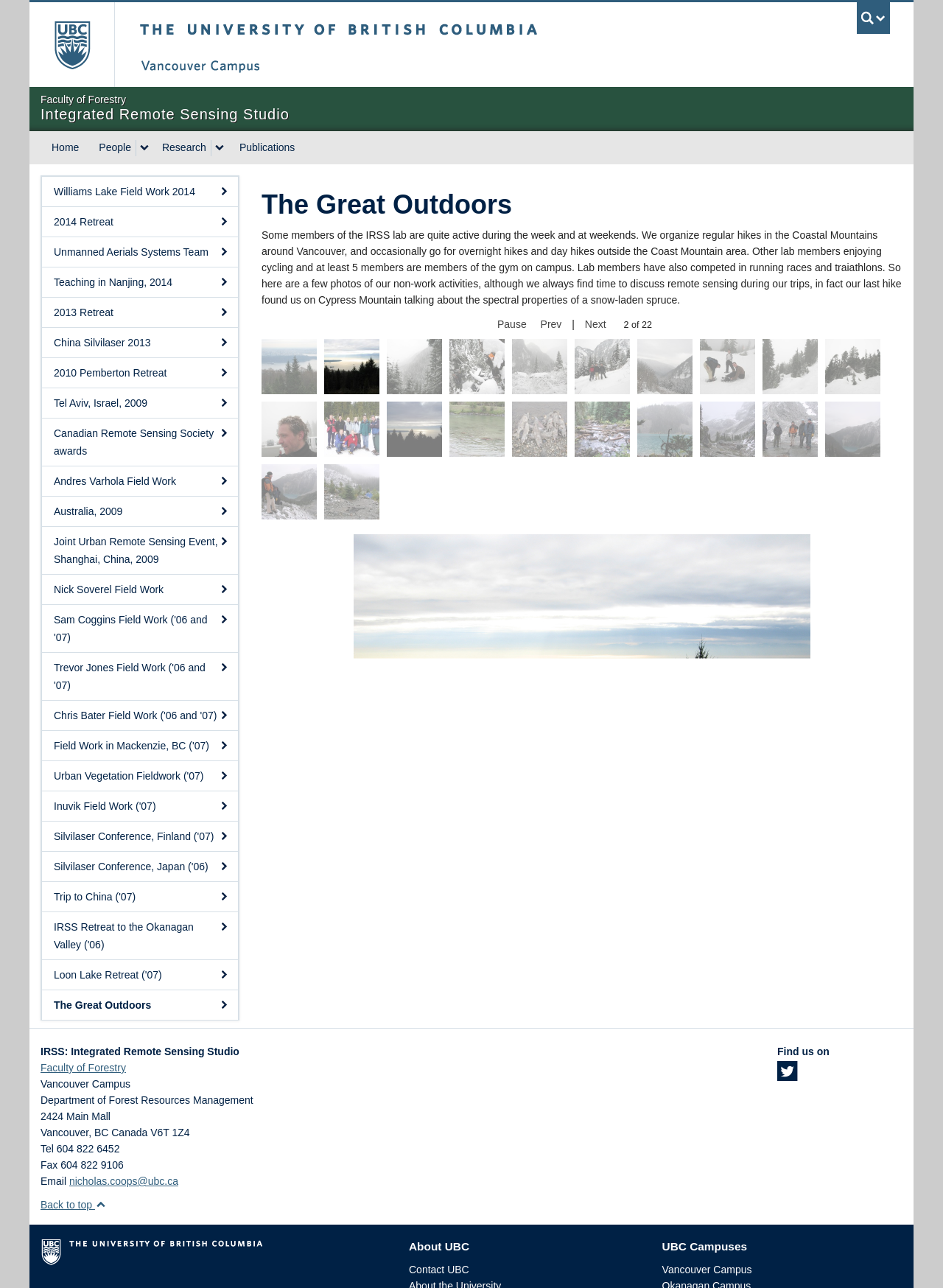Kindly determine the bounding box coordinates for the clickable area to achieve the given instruction: "View the next photo".

[0.62, 0.247, 0.643, 0.256]